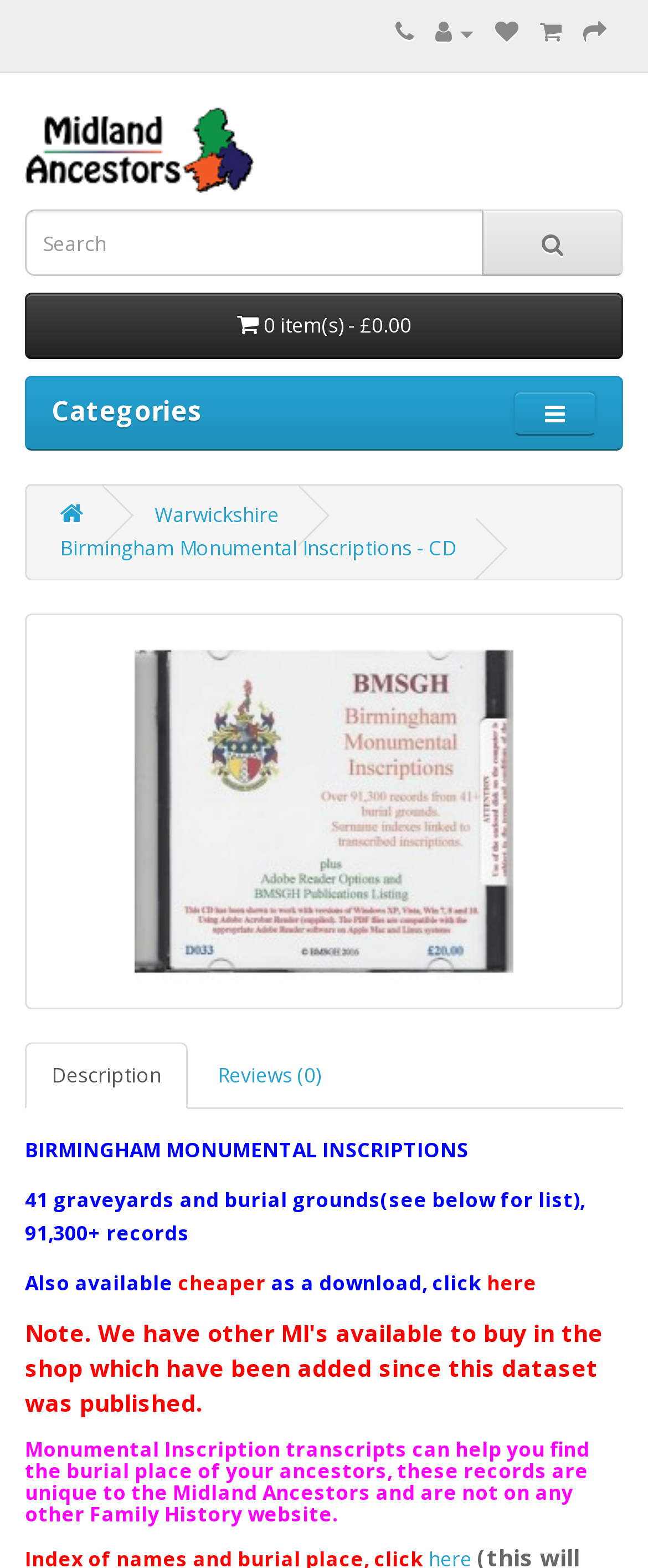Specify the bounding box coordinates of the area to click in order to follow the given instruction: "Click on Midland Ancestors Shop."

[0.038, 0.068, 0.962, 0.123]